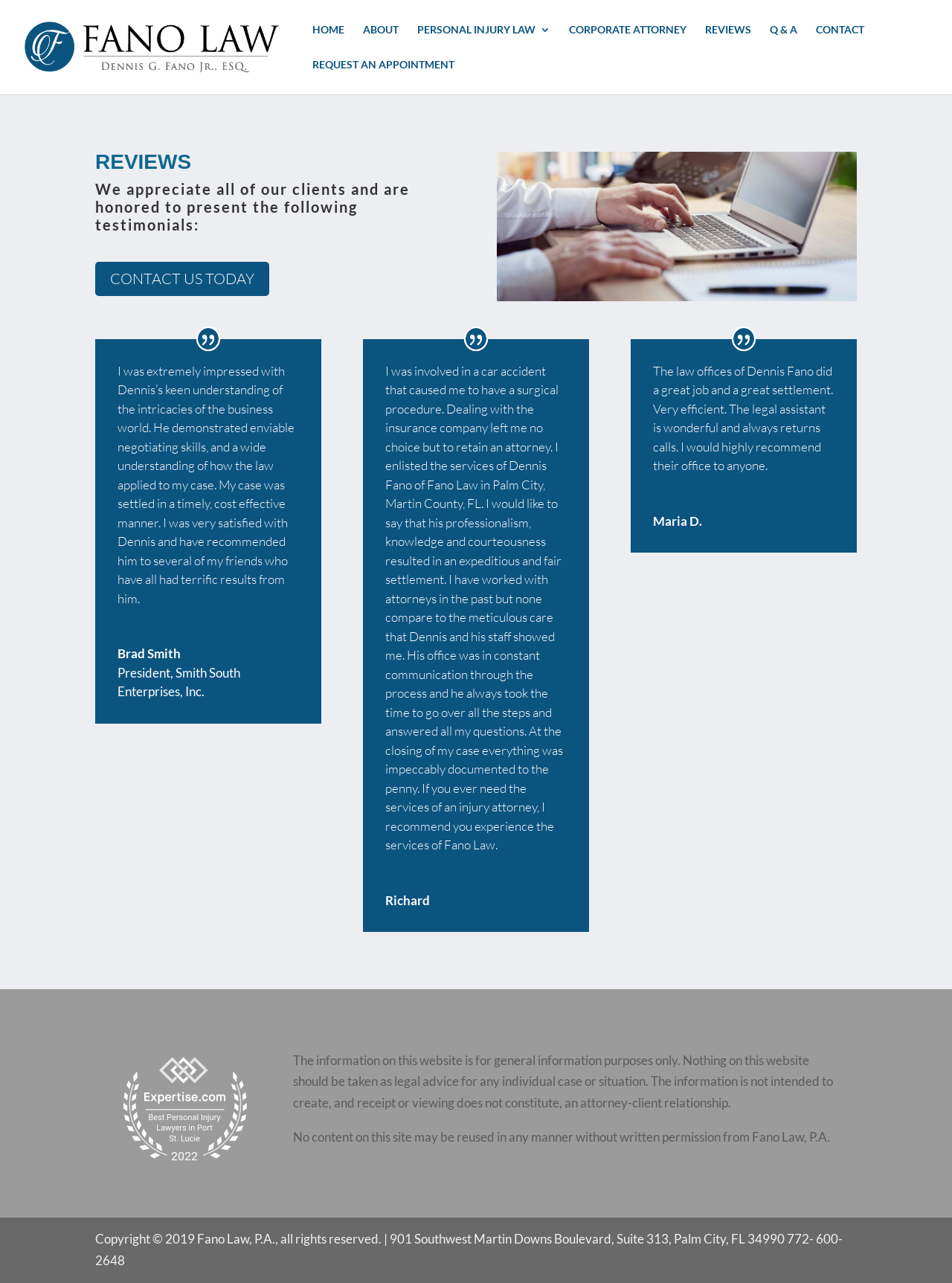Using the webpage screenshot, locate the HTML element that fits the following description and provide its bounding box: "CONTACT".

[0.857, 0.019, 0.908, 0.046]